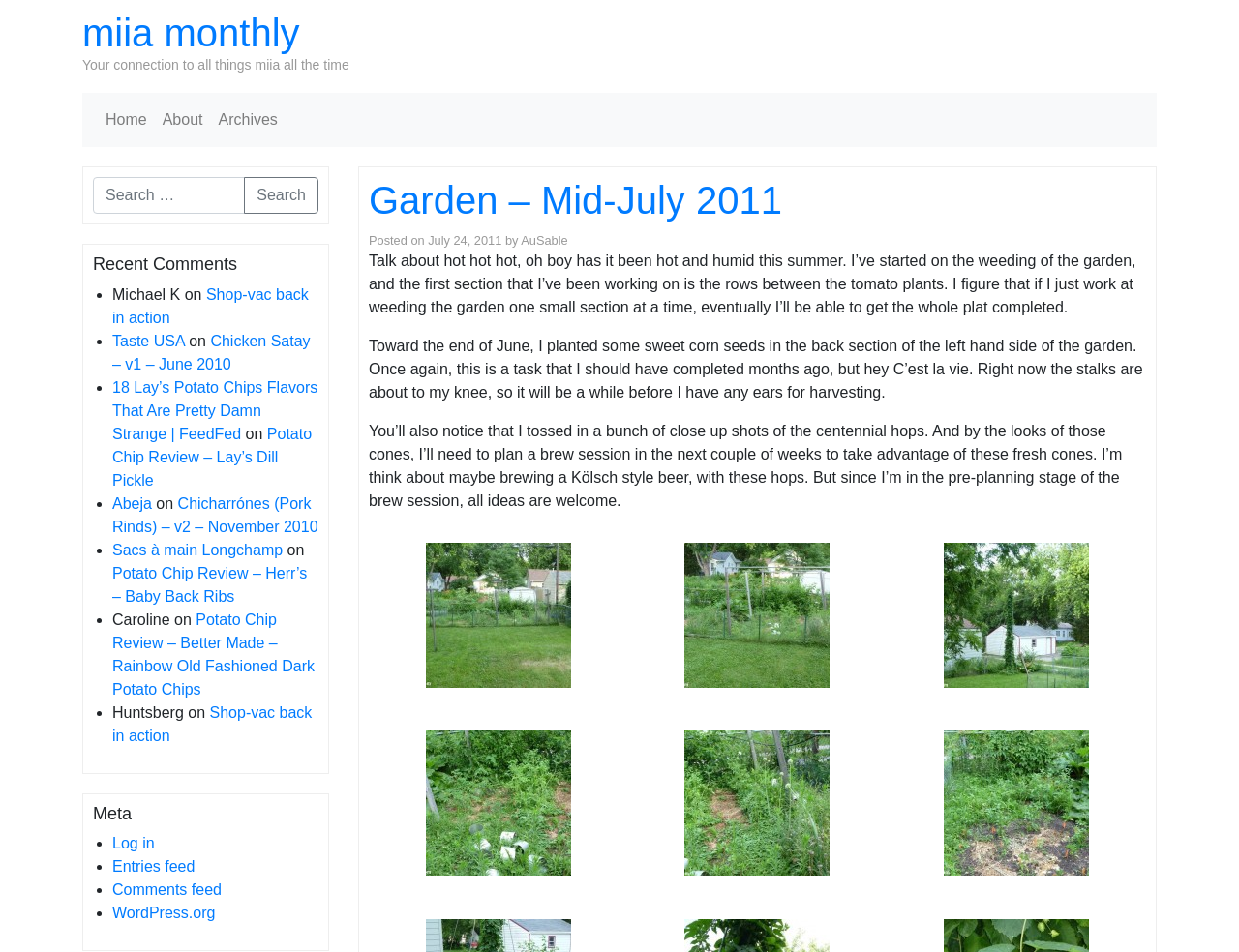Provide the bounding box coordinates of the area you need to click to execute the following instruction: "View the post 'Garden – Mid-July 2011'".

[0.298, 0.188, 0.631, 0.233]